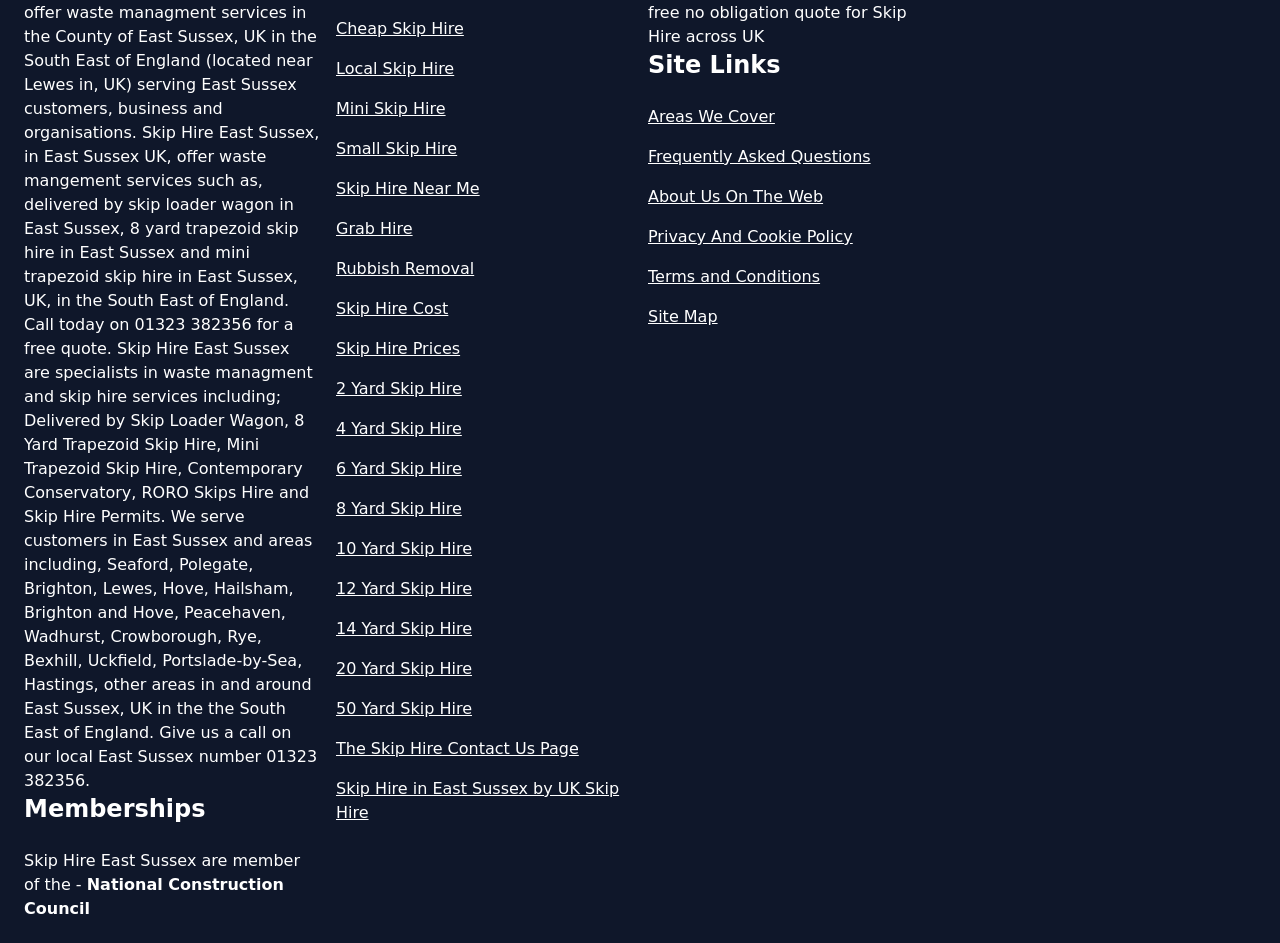Please find the bounding box coordinates of the clickable region needed to complete the following instruction: "Go to Areas We Cover". The bounding box coordinates must consist of four float numbers between 0 and 1, i.e., [left, top, right, bottom].

[0.506, 0.111, 0.738, 0.137]